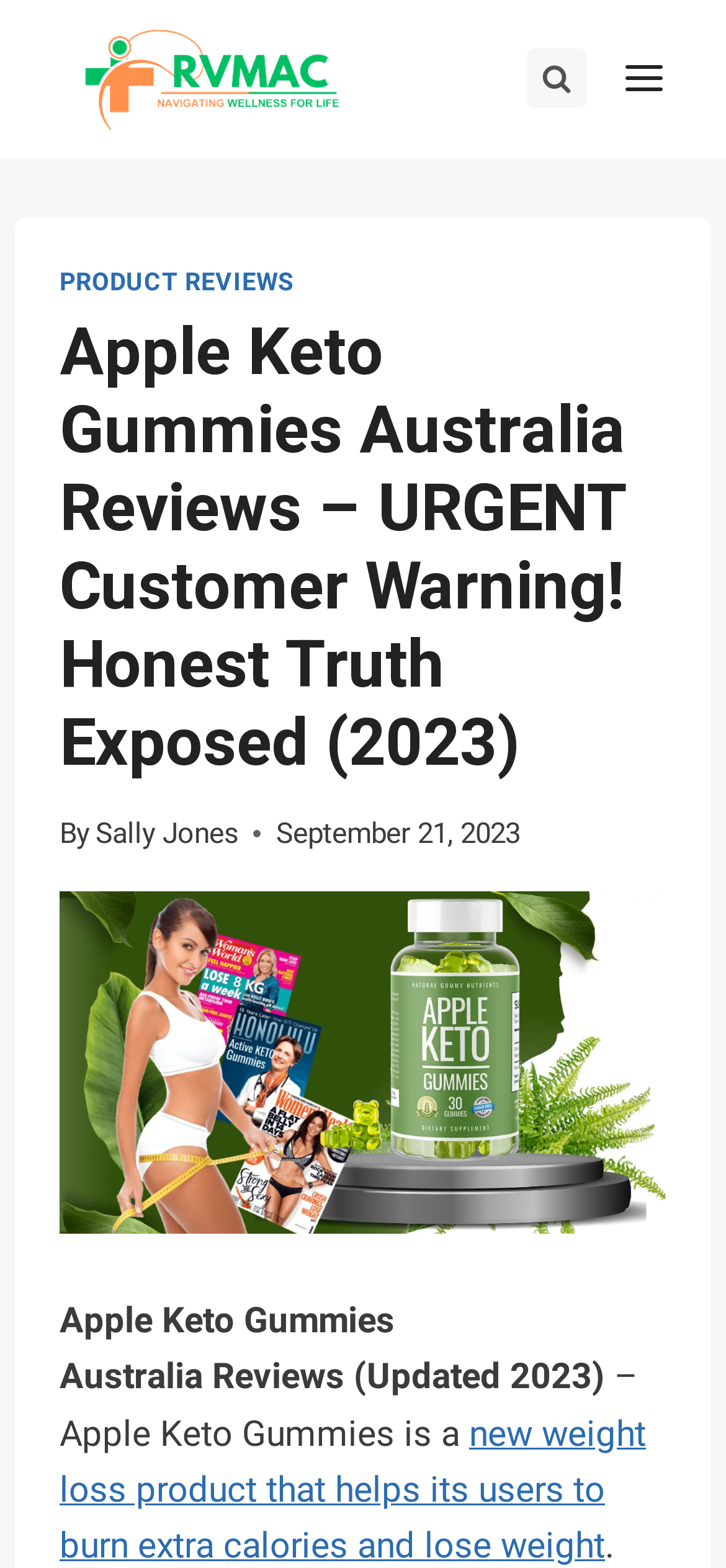Can you find the bounding box coordinates for the element to click on to achieve the instruction: "View search form"?

[0.726, 0.031, 0.808, 0.069]